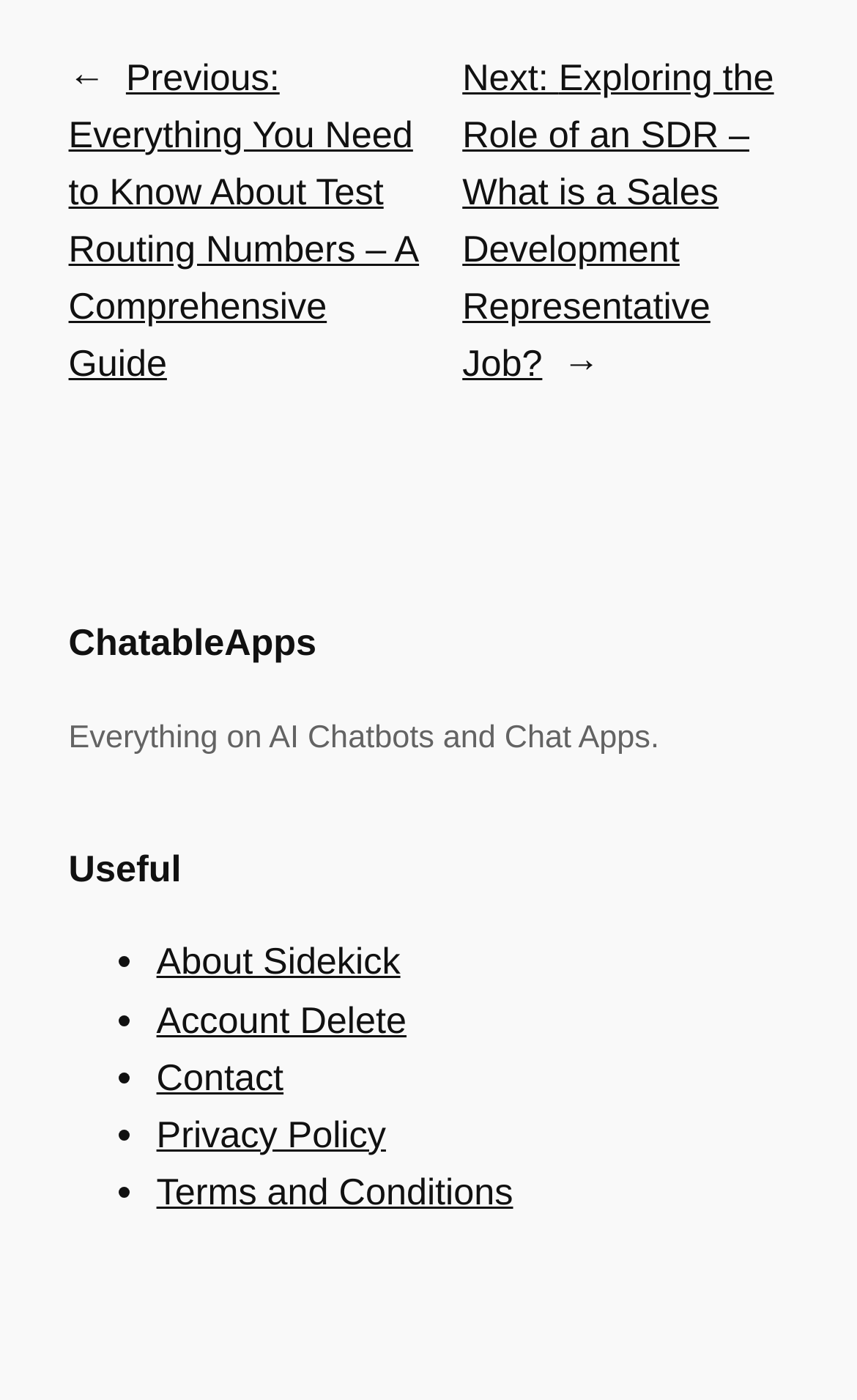Pinpoint the bounding box coordinates for the area that should be clicked to perform the following instruction: "contact us".

[0.183, 0.754, 0.331, 0.784]